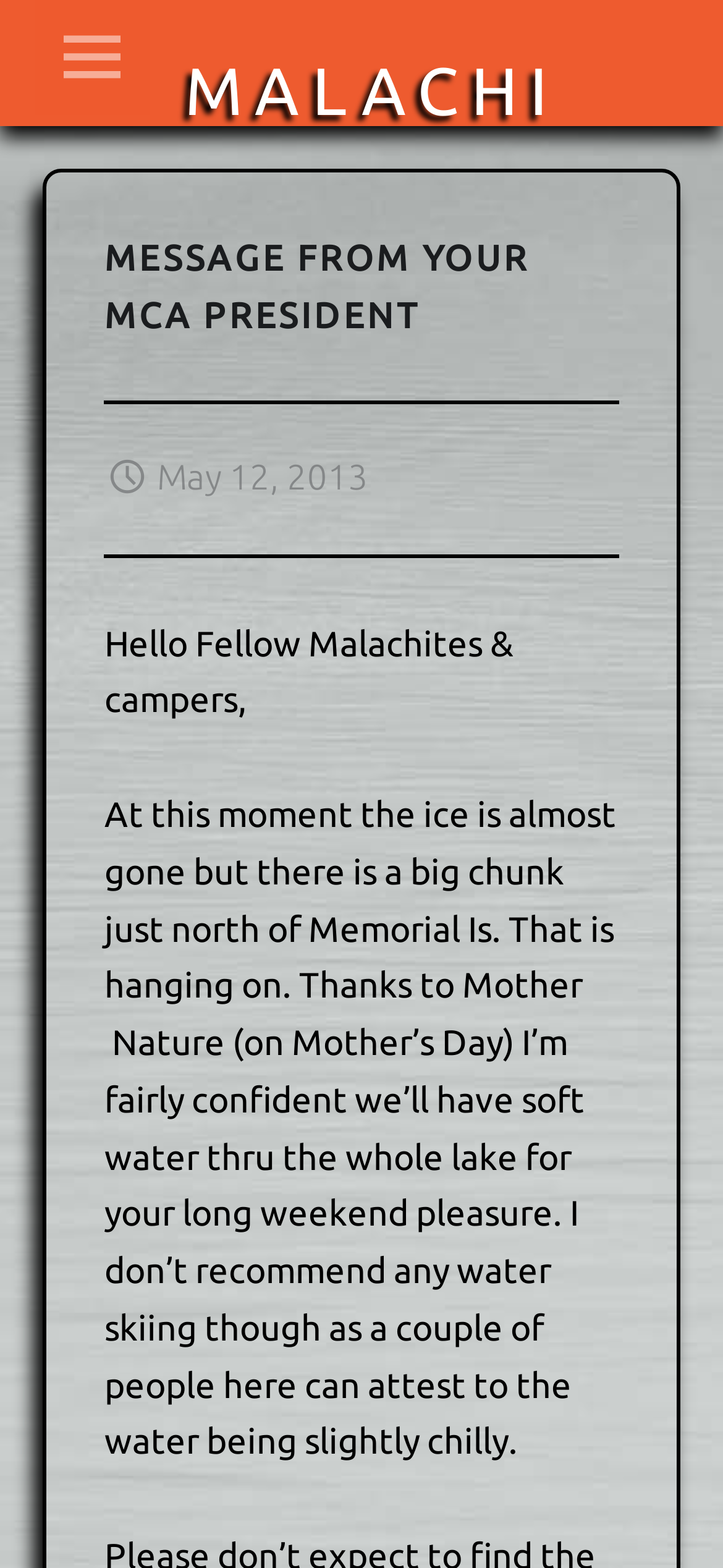Find the bounding box coordinates for the HTML element specified by: "alt="WritePaperFor.me"".

None